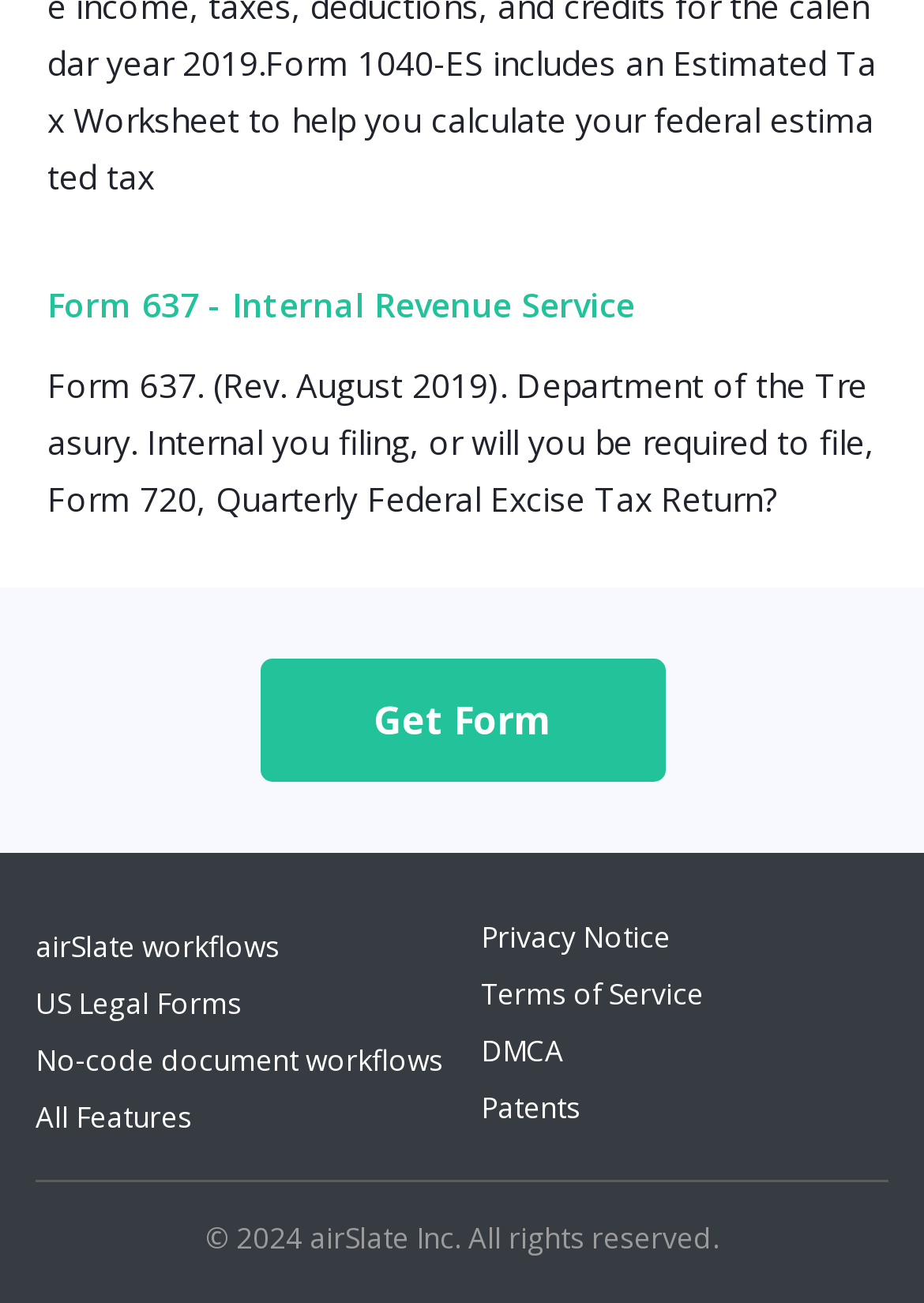Provide a brief response in the form of a single word or phrase:
What is the company name mentioned at the bottom?

airSlate Inc.